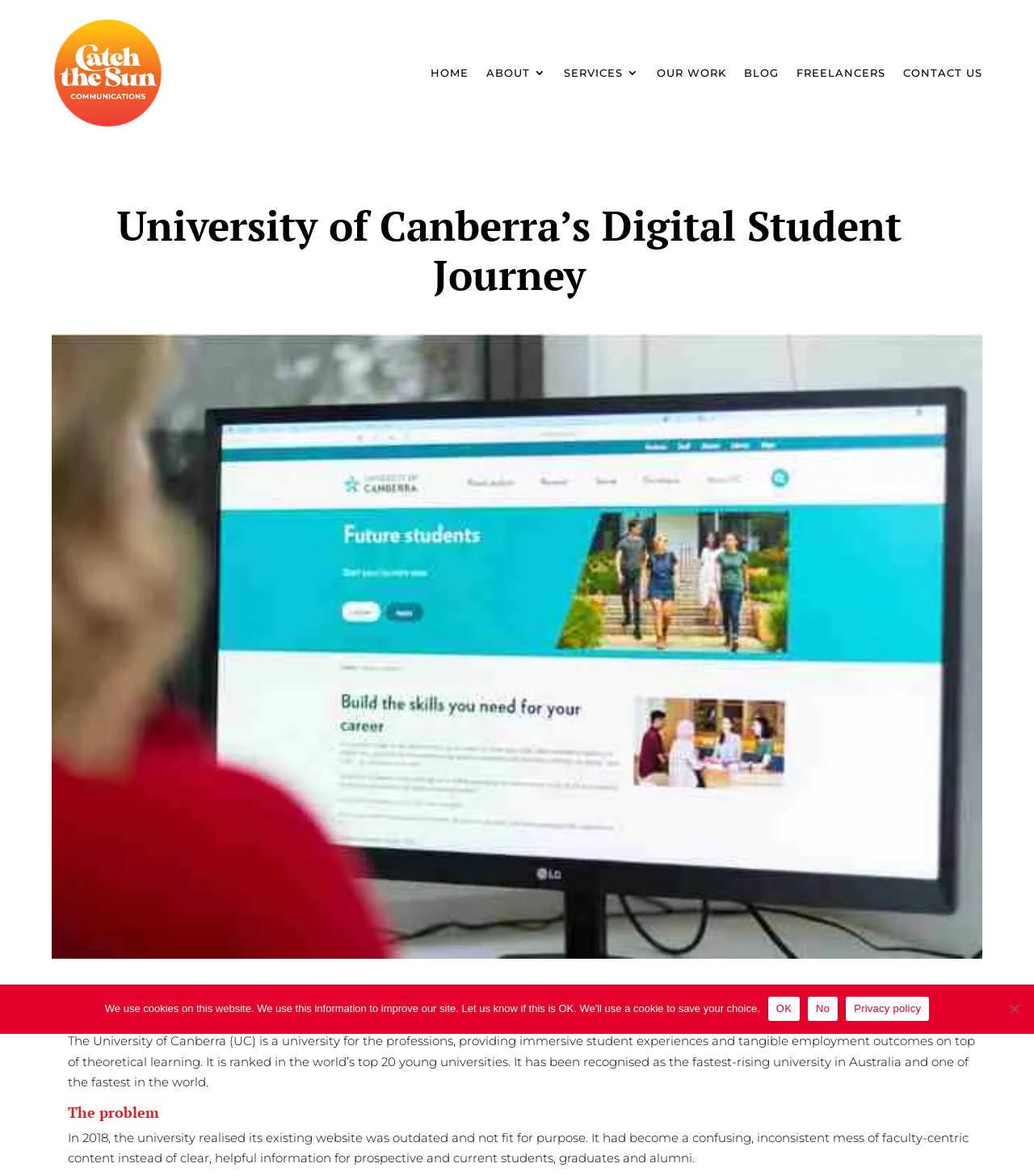Please identify the bounding box coordinates of the element's region that should be clicked to execute the following instruction: "Read about the client". The bounding box coordinates must be four float numbers between 0 and 1, i.e., [left, top, right, bottom].

[0.066, 0.857, 0.95, 0.876]